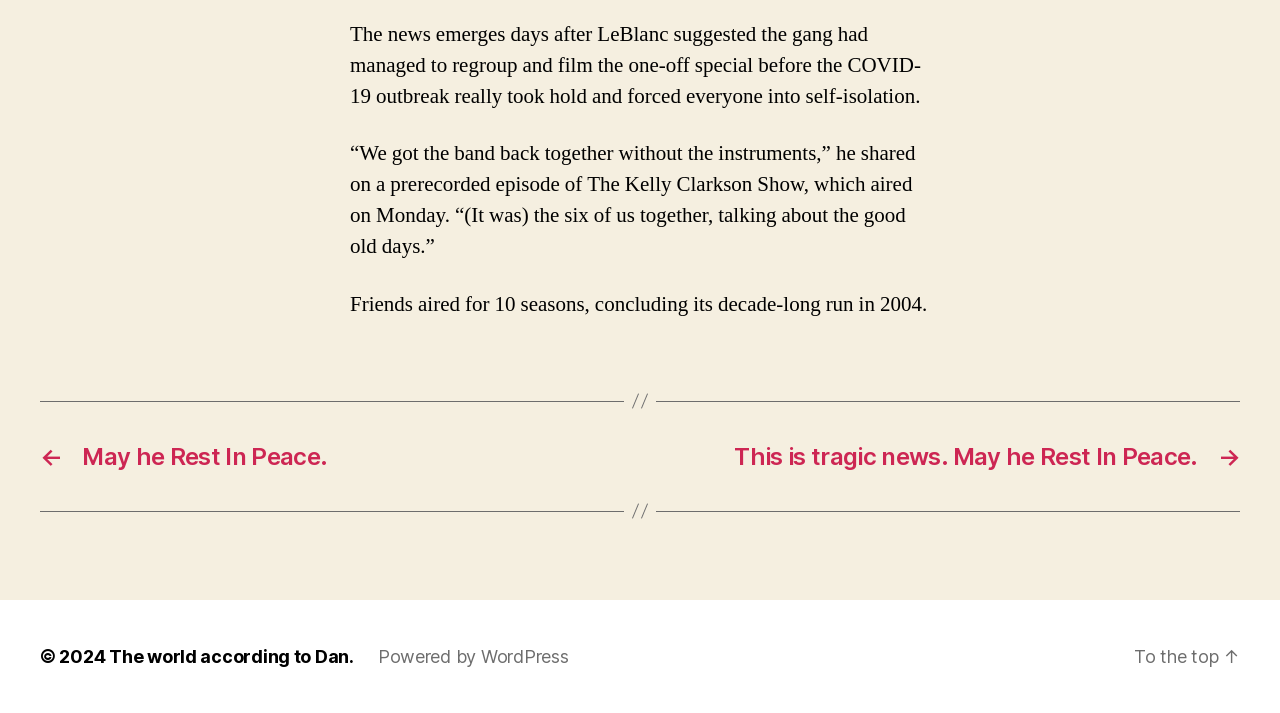Identify the bounding box coordinates for the UI element described by the following text: "Powered by WordPress". Provide the coordinates as four float numbers between 0 and 1, in the format [left, top, right, bottom].

[0.295, 0.905, 0.444, 0.935]